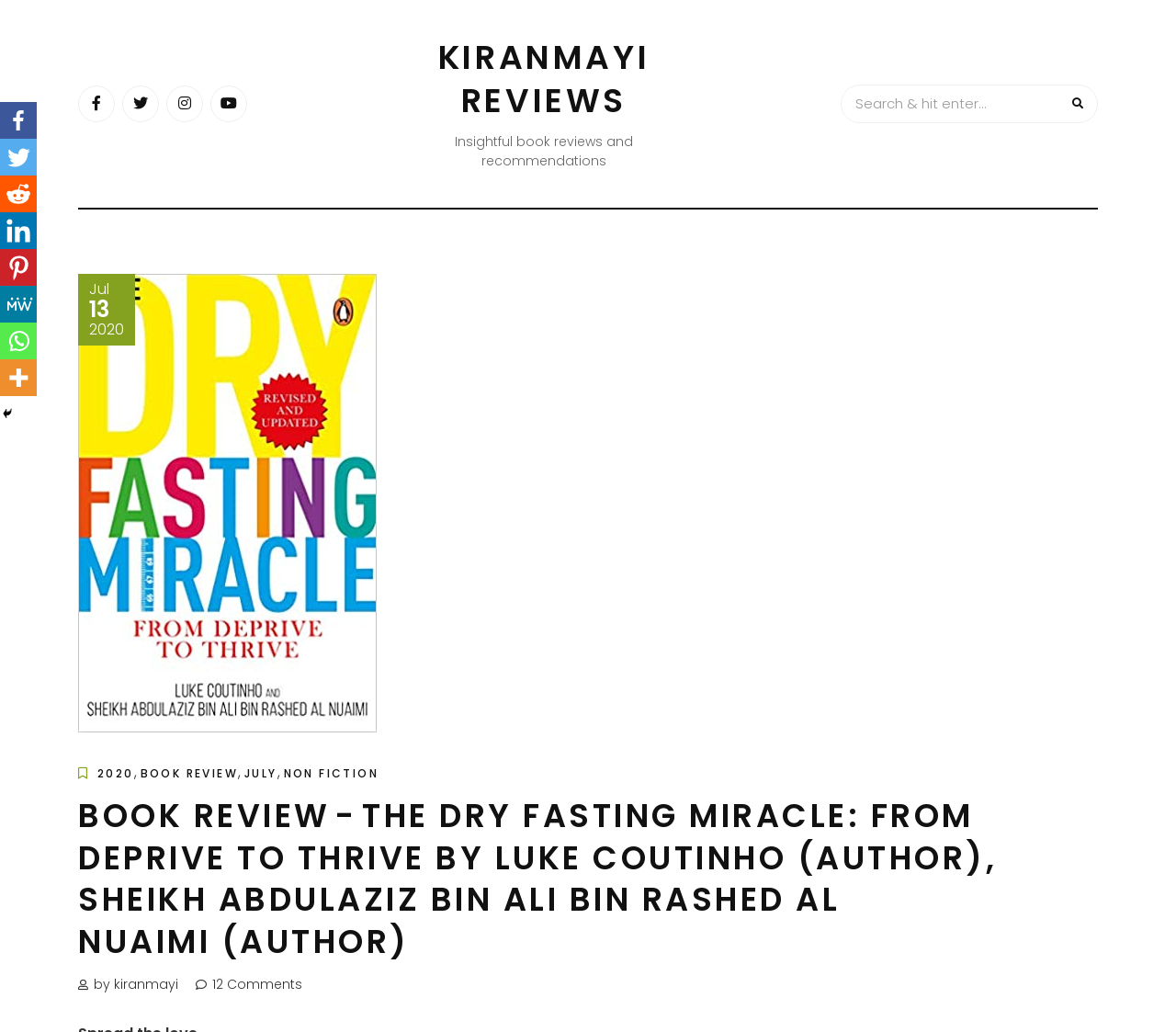Pinpoint the bounding box coordinates for the area that should be clicked to perform the following instruction: "Share on Facebook".

[0.0, 0.099, 0.031, 0.134]